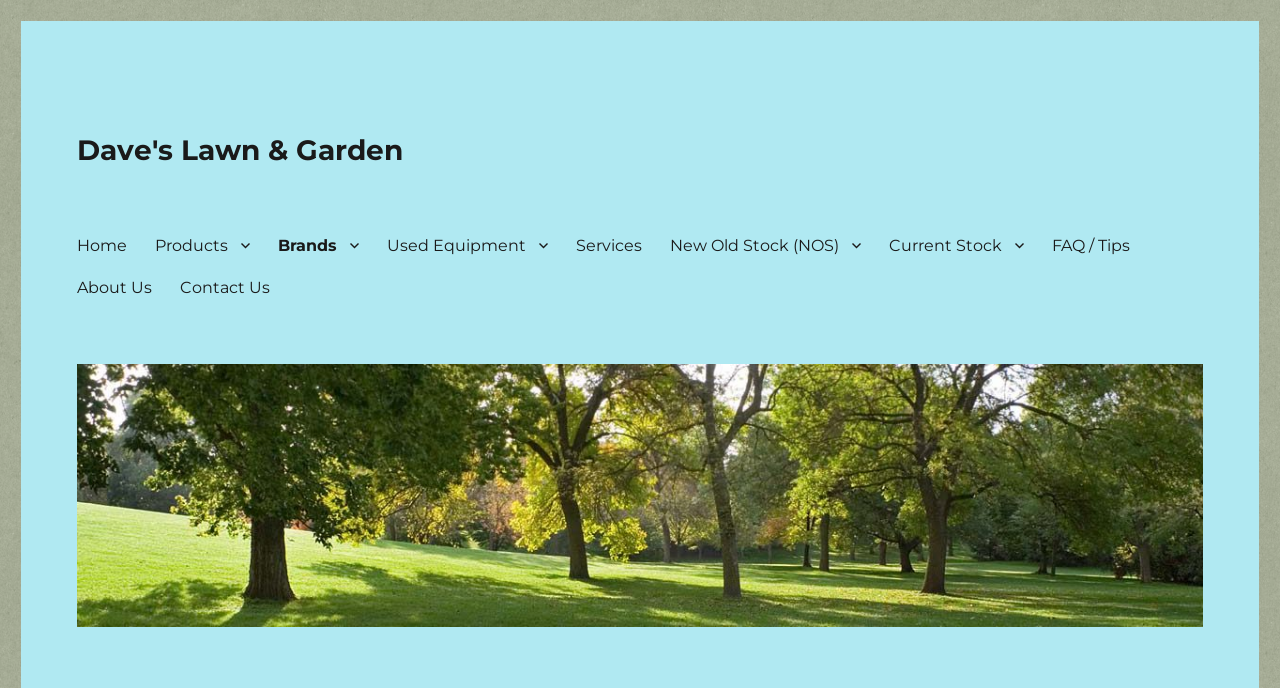Locate the bounding box of the UI element with the following description: "New Old Stock (NOS)".

[0.513, 0.326, 0.684, 0.387]